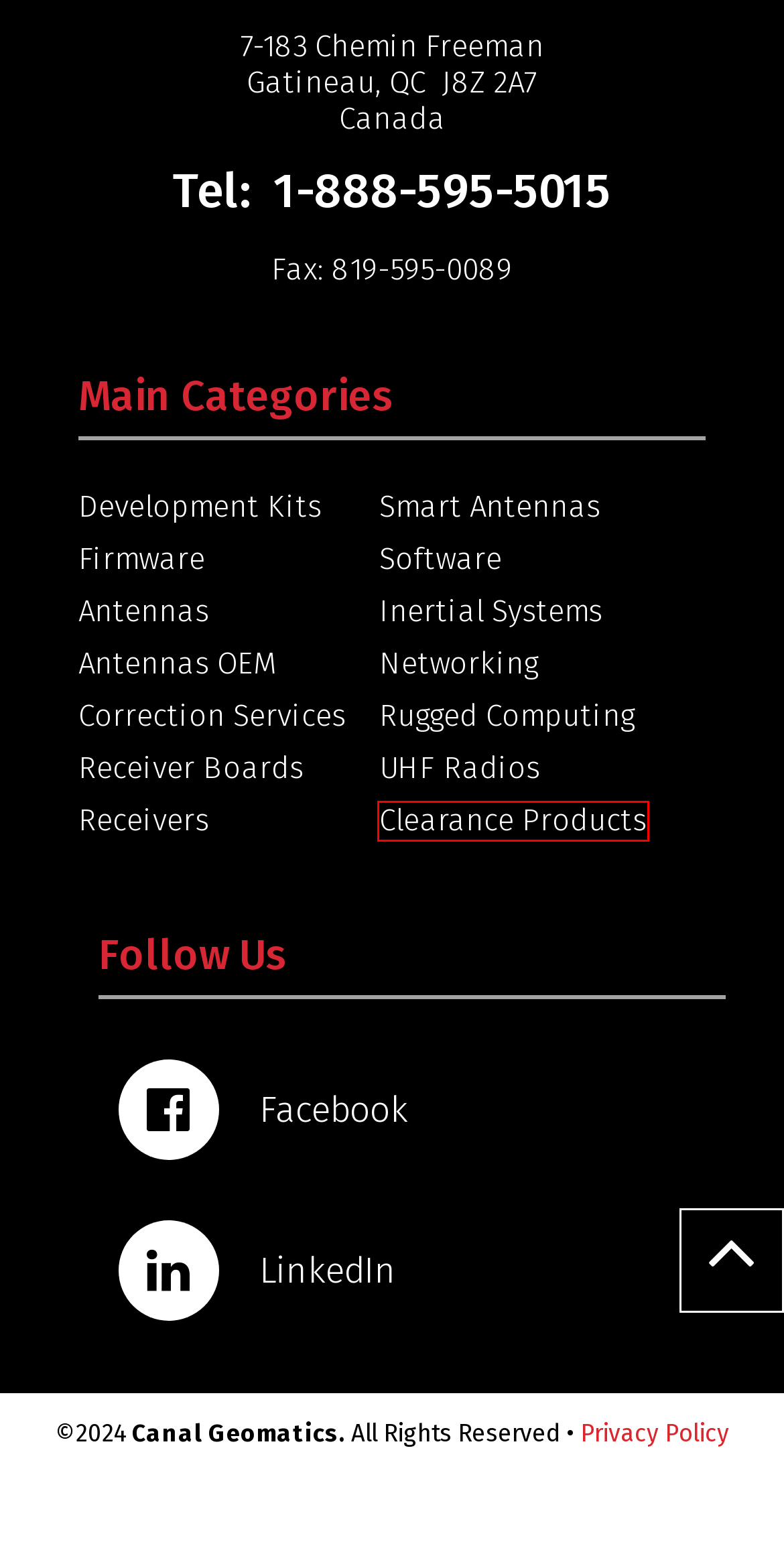Look at the screenshot of the webpage and find the element within the red bounding box. Choose the webpage description that best fits the new webpage that will appear after clicking the element. Here are the candidates:
A. Leading GPS/GNSS Products & Solutions | Canal Geomatics
B. Privacy Policy | Canal Geomatics
C. Clearance Products | Canal Geomatics
D. NovAtel GPS Archives | Canal Geomatics
E. NovAtel GPS | Canal Geomatics
F. Tallysman TW7872 Dual-Band GNSS Antenna | Canal Geomatics
G. Dual-Band GNSS Antennas | Canal Geomatics
H. Request GNSS Product Information | Canal Geomatics

C